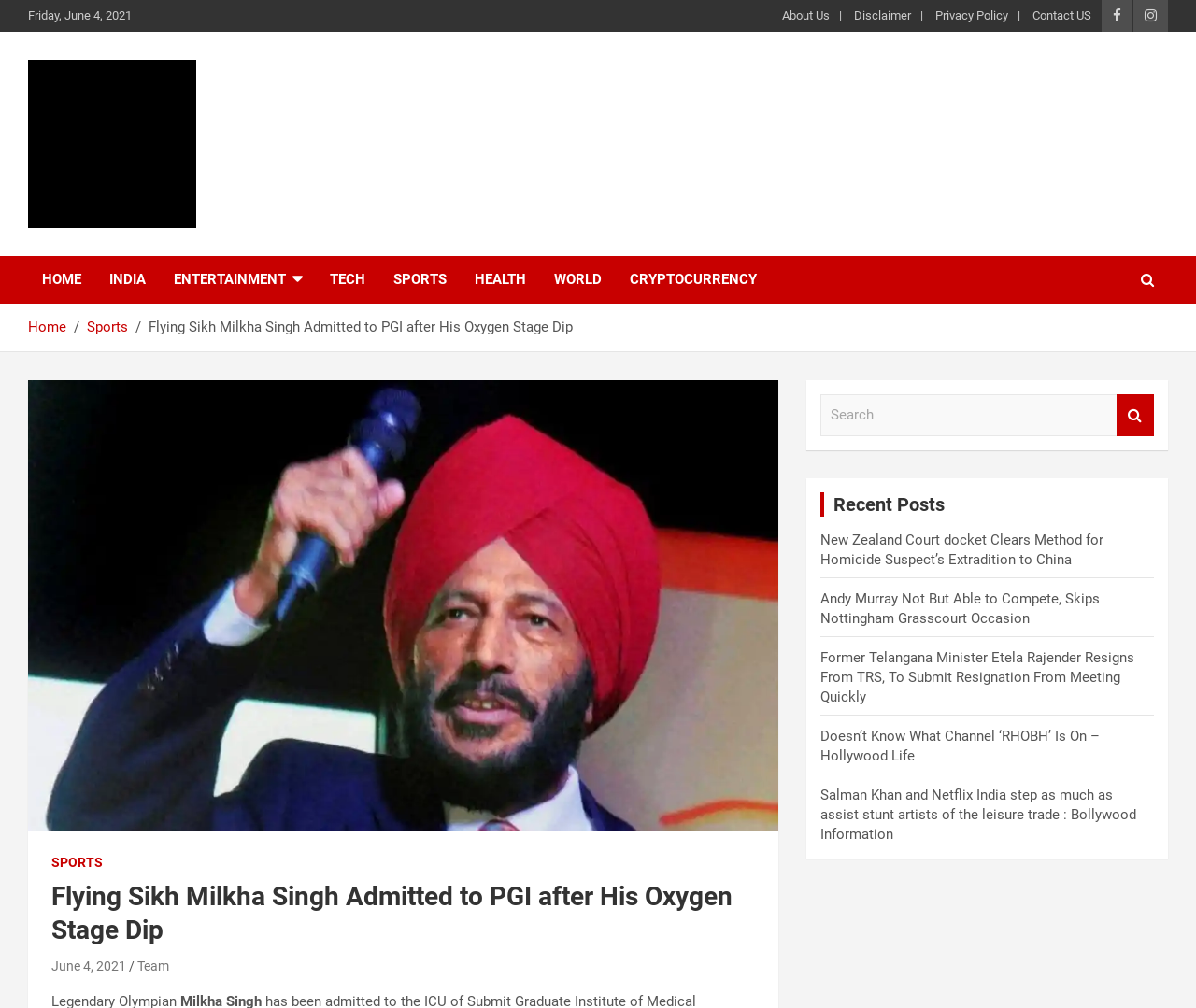Locate the bounding box coordinates of the clickable region necessary to complete the following instruction: "Search for something". Provide the coordinates in the format of four float numbers between 0 and 1, i.e., [left, top, right, bottom].

[0.686, 0.391, 0.934, 0.433]